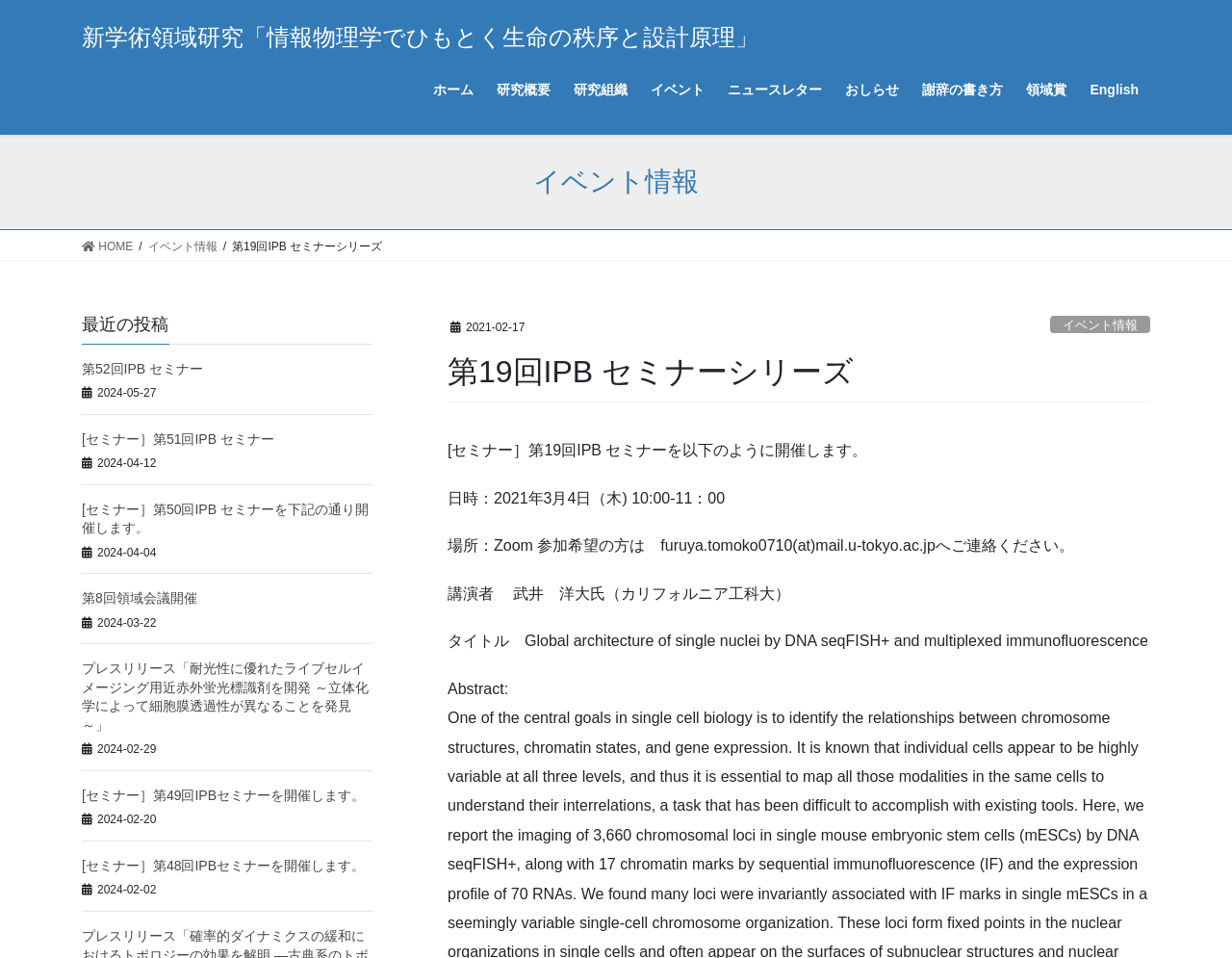Pinpoint the bounding box coordinates of the clickable area necessary to execute the following instruction: "Click the '研究概要' link". The coordinates should be given as four float numbers between 0 and 1, namely [left, top, right, bottom].

[0.394, 0.071, 0.457, 0.118]